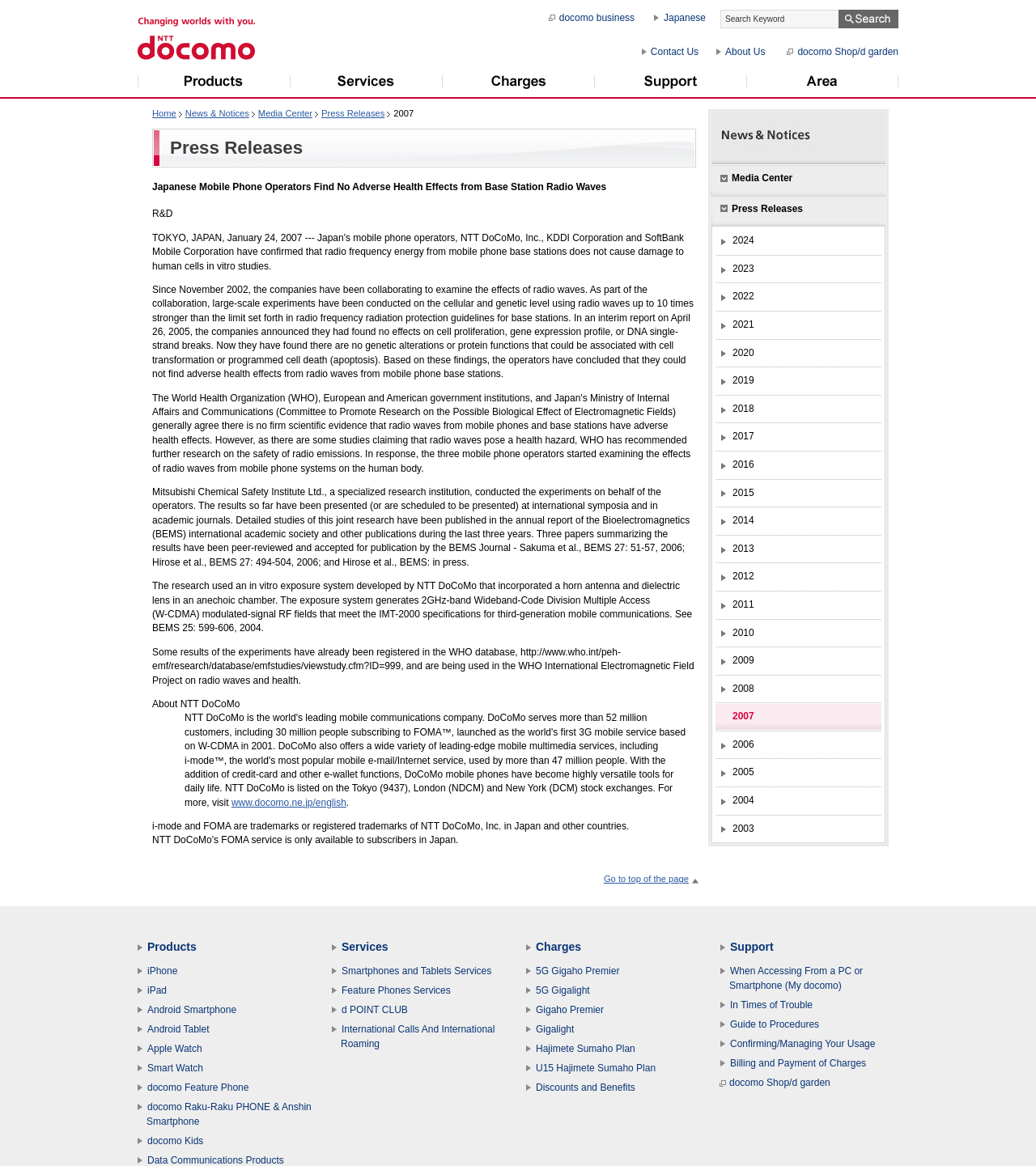Find the bounding box coordinates of the area that needs to be clicked in order to achieve the following instruction: "View 2007 press releases". The coordinates should be specified as four float numbers between 0 and 1, i.e., [left, top, right, bottom].

[0.691, 0.604, 0.851, 0.626]